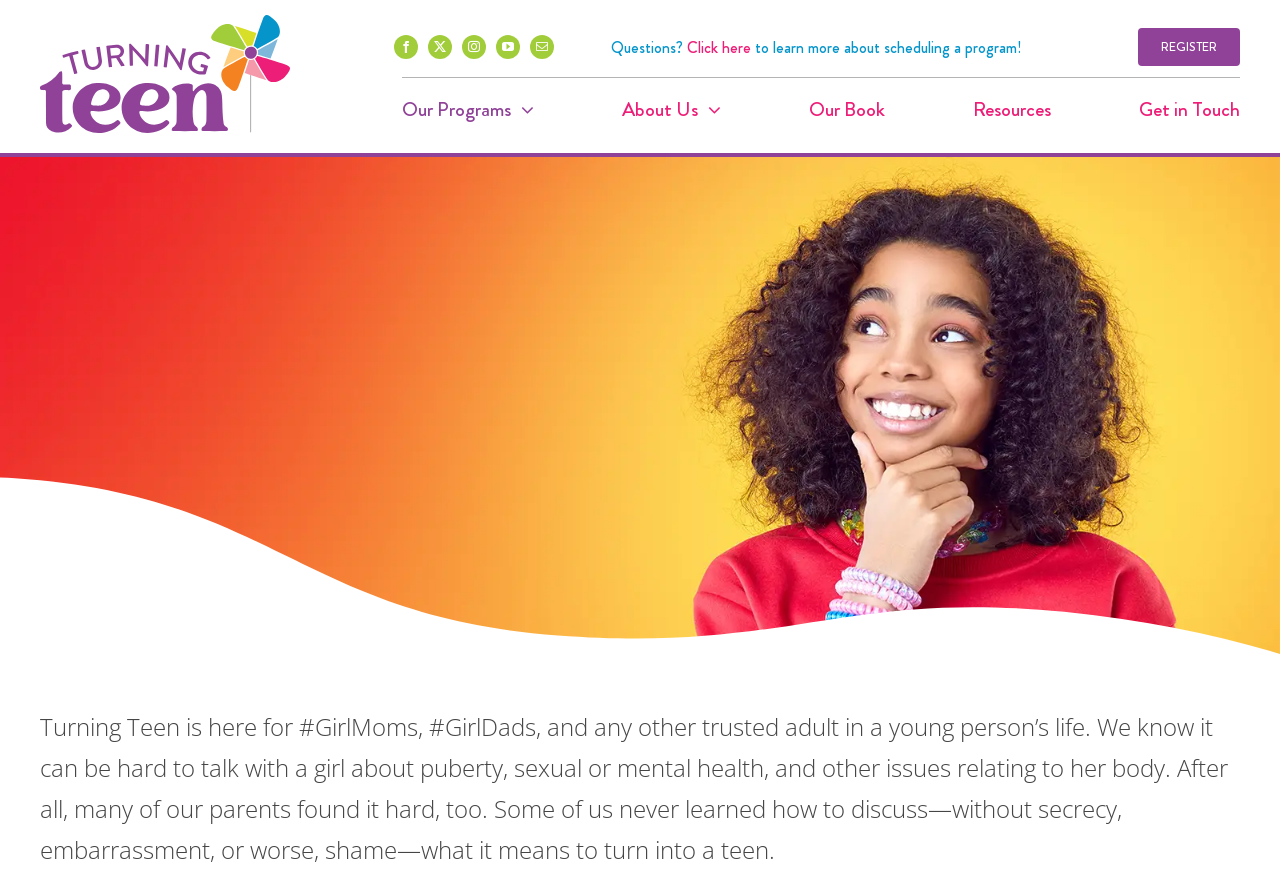Determine the bounding box coordinates of the clickable element to achieve the following action: 'Learn more about scheduling a program'. Provide the coordinates as four float values between 0 and 1, formatted as [left, top, right, bottom].

[0.537, 0.041, 0.587, 0.067]